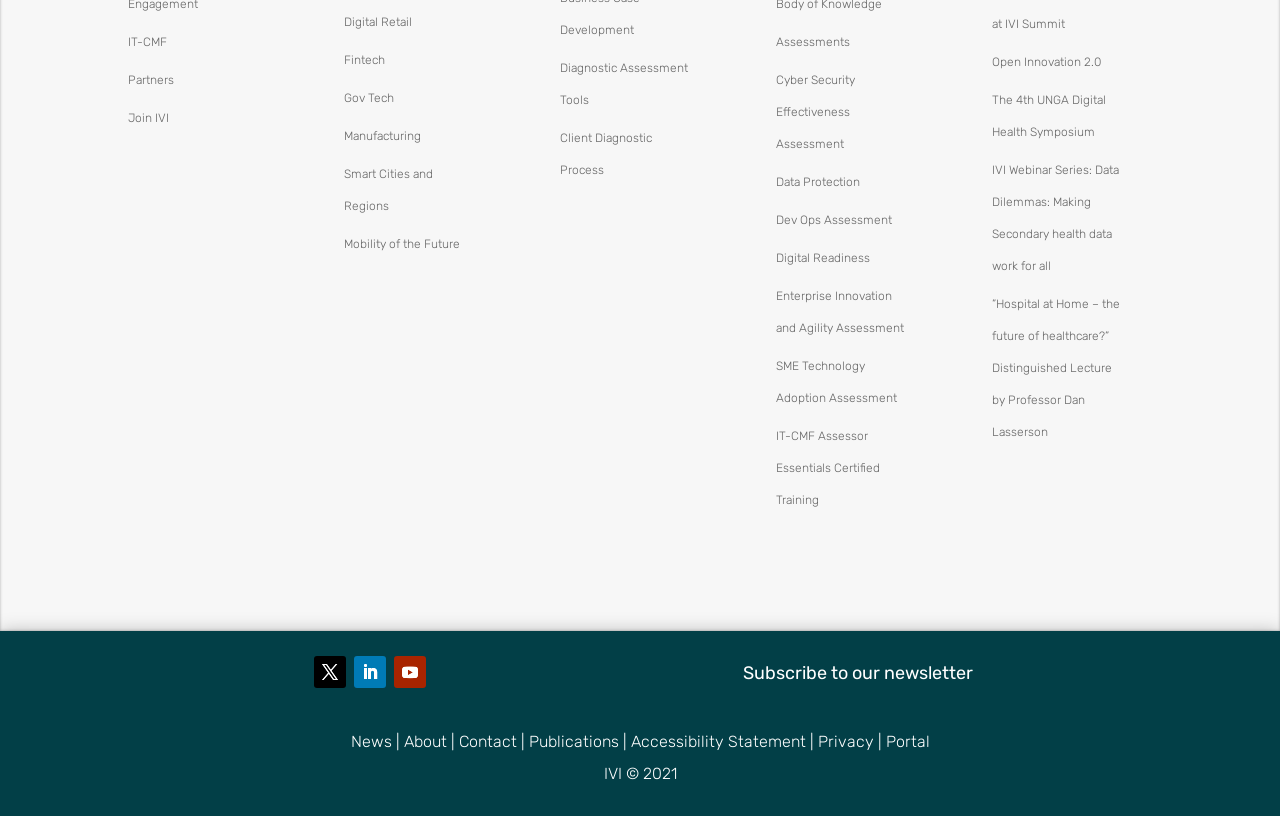Please provide the bounding box coordinates for the element that needs to be clicked to perform the following instruction: "Click on IT-CMF". The coordinates should be given as four float numbers between 0 and 1, i.e., [left, top, right, bottom].

[0.1, 0.043, 0.13, 0.06]